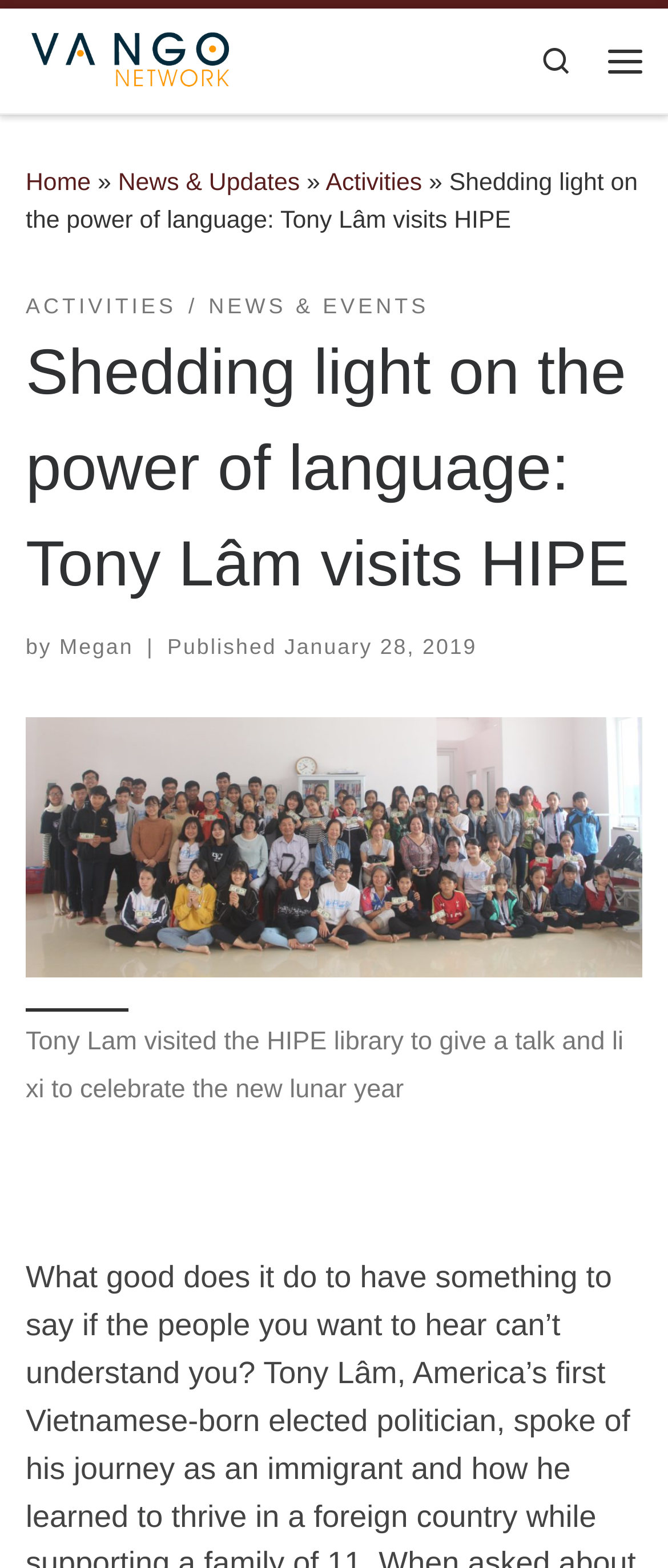Using a single word or phrase, answer the following question: 
When was the article published?

January 28, 2019